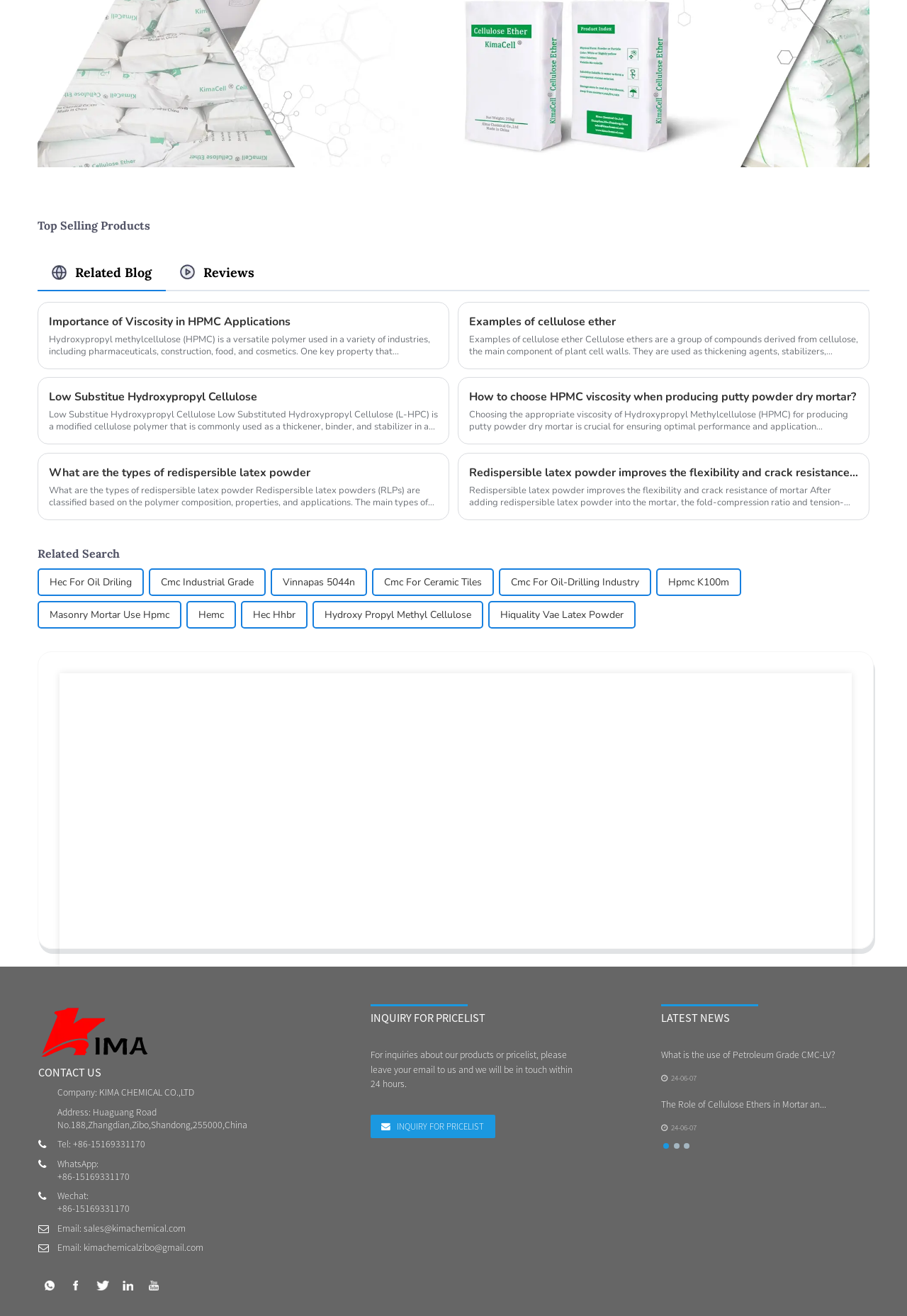Please locate the bounding box coordinates of the element that should be clicked to complete the given instruction: "View the 'LATEST NEWS' section".

[0.729, 0.764, 0.958, 0.796]